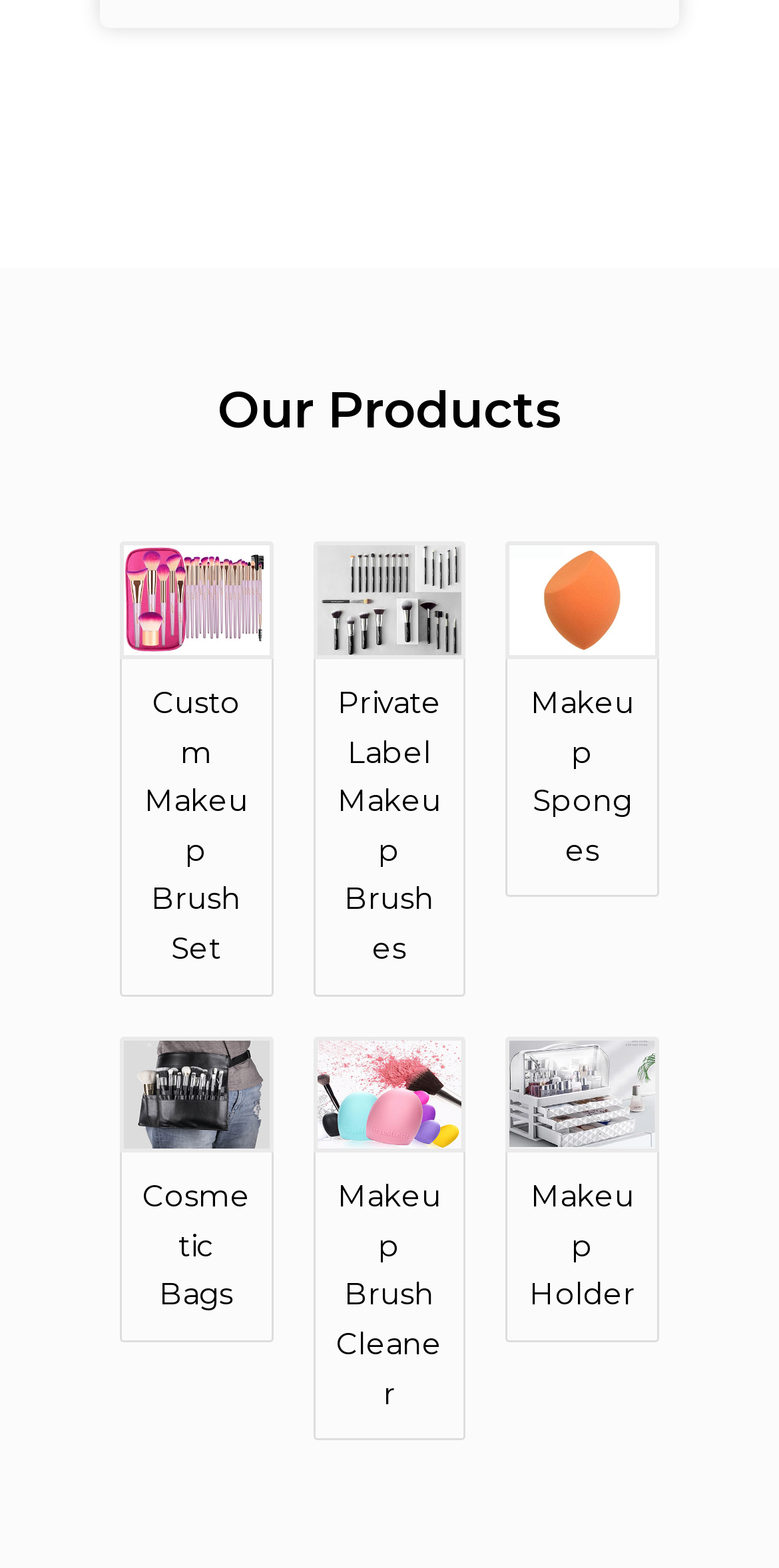Extract the bounding box coordinates for the described element: "alt="Home-JAF Brush" aria-describedby="gallery-1-567" title="Home-JAF Brush"". The coordinates should be represented as four float numbers between 0 and 1: [left, top, right, bottom].

[0.159, 0.683, 0.345, 0.708]